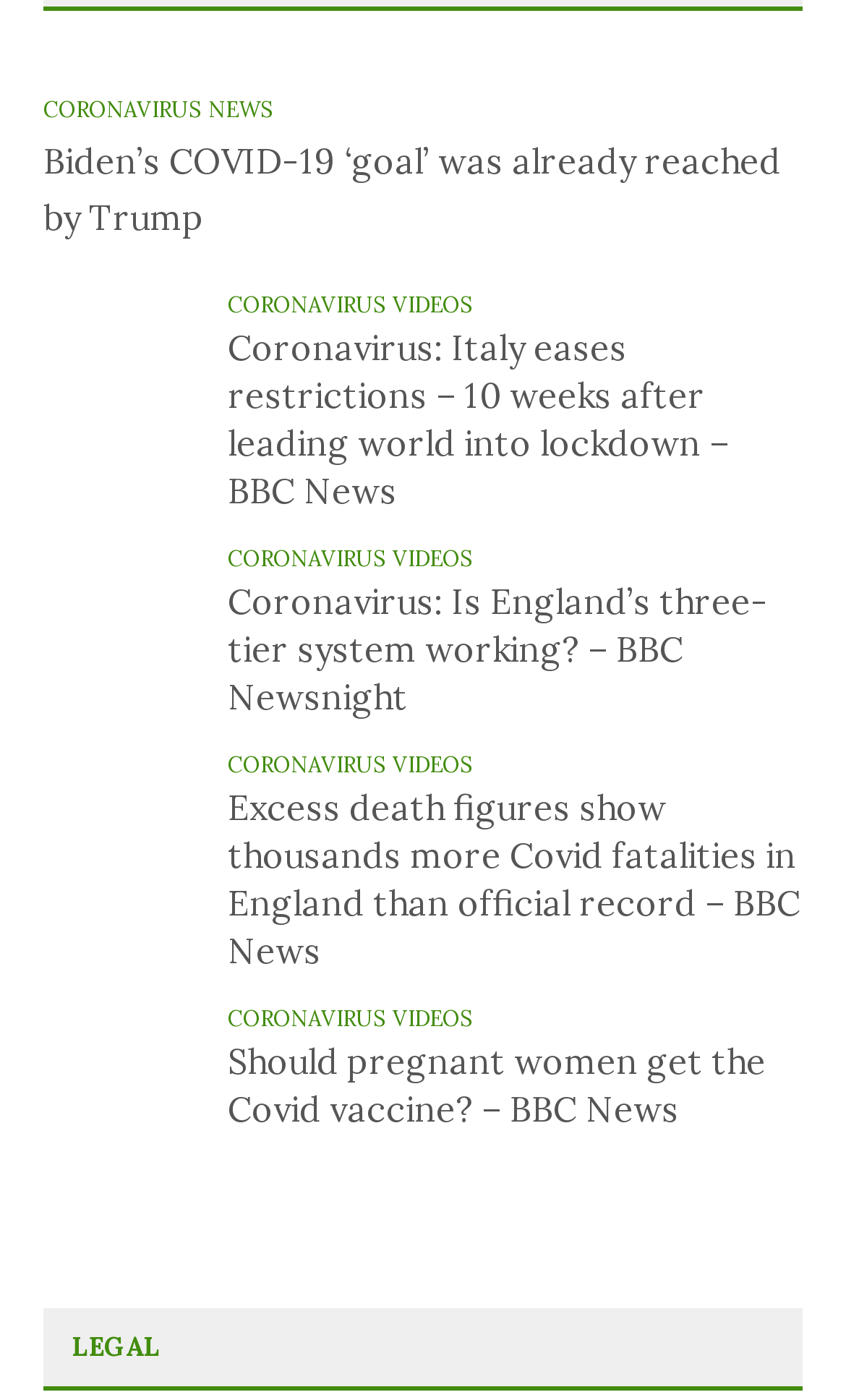Are there any videos on this page?
Based on the visual, give a brief answer using one word or a short phrase.

Yes